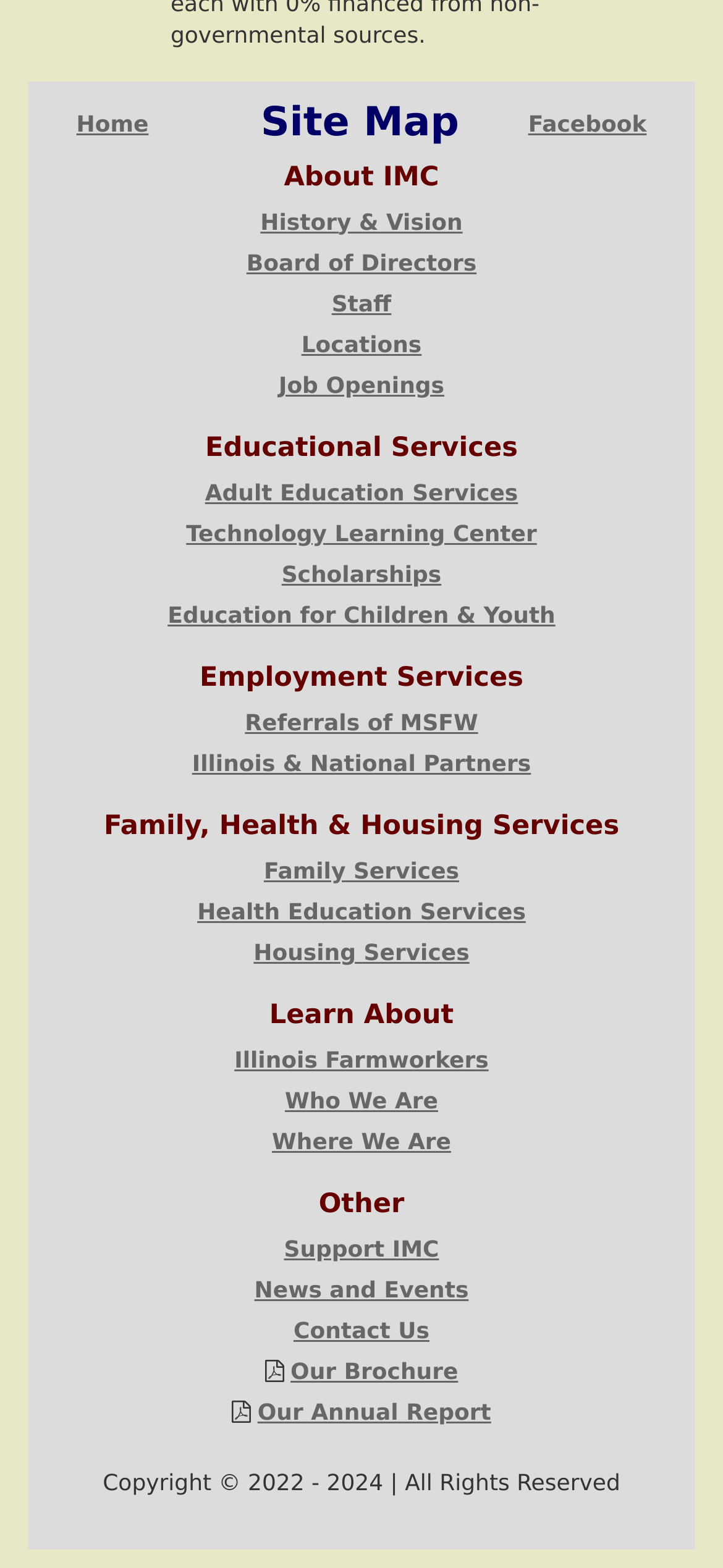Pinpoint the bounding box coordinates of the clickable element to carry out the following instruction: "Learn about Illinois Farmworkers."

[0.324, 0.668, 0.676, 0.684]